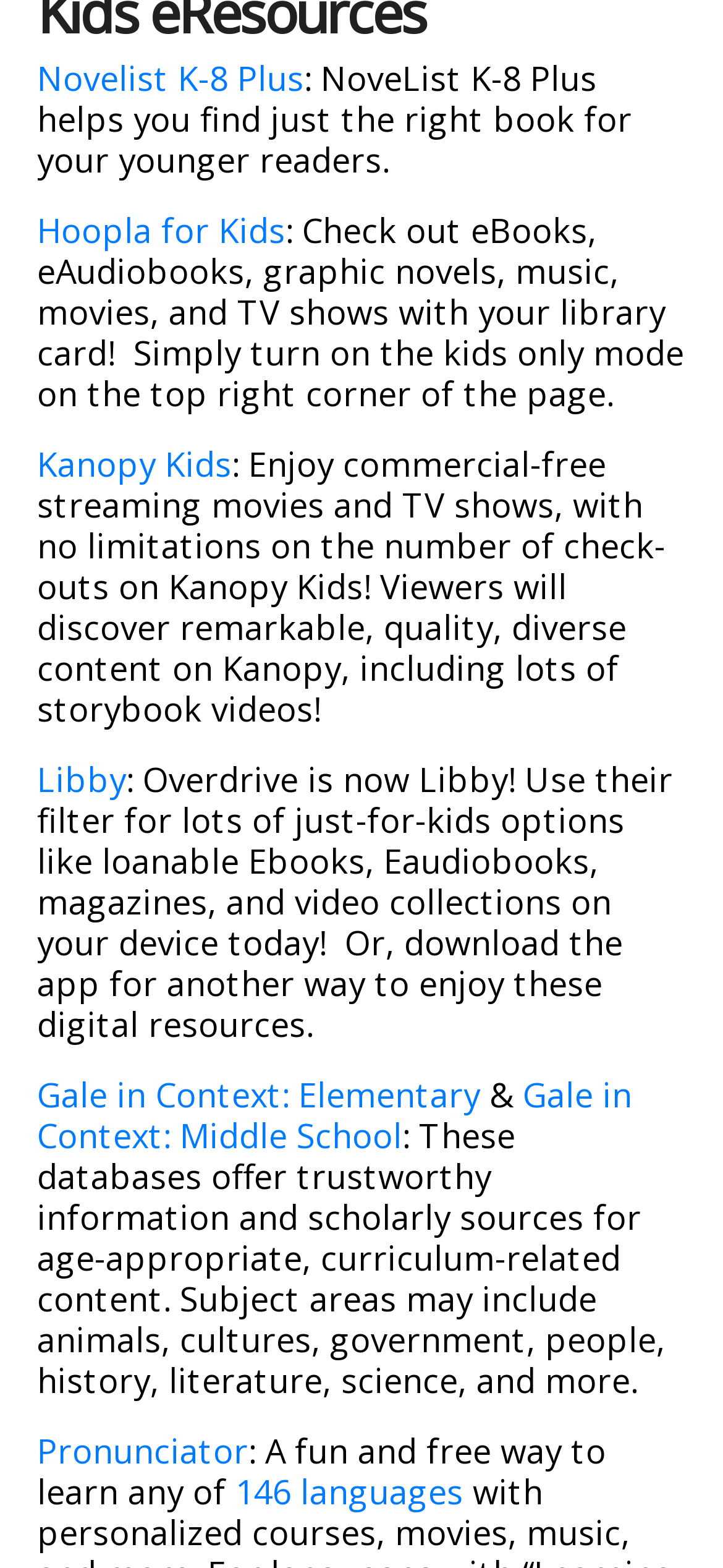Determine the bounding box coordinates for the HTML element mentioned in the following description: "146 languages". The coordinates should be a list of four floats ranging from 0 to 1, represented as [left, top, right, bottom].

[0.326, 0.937, 0.641, 0.965]